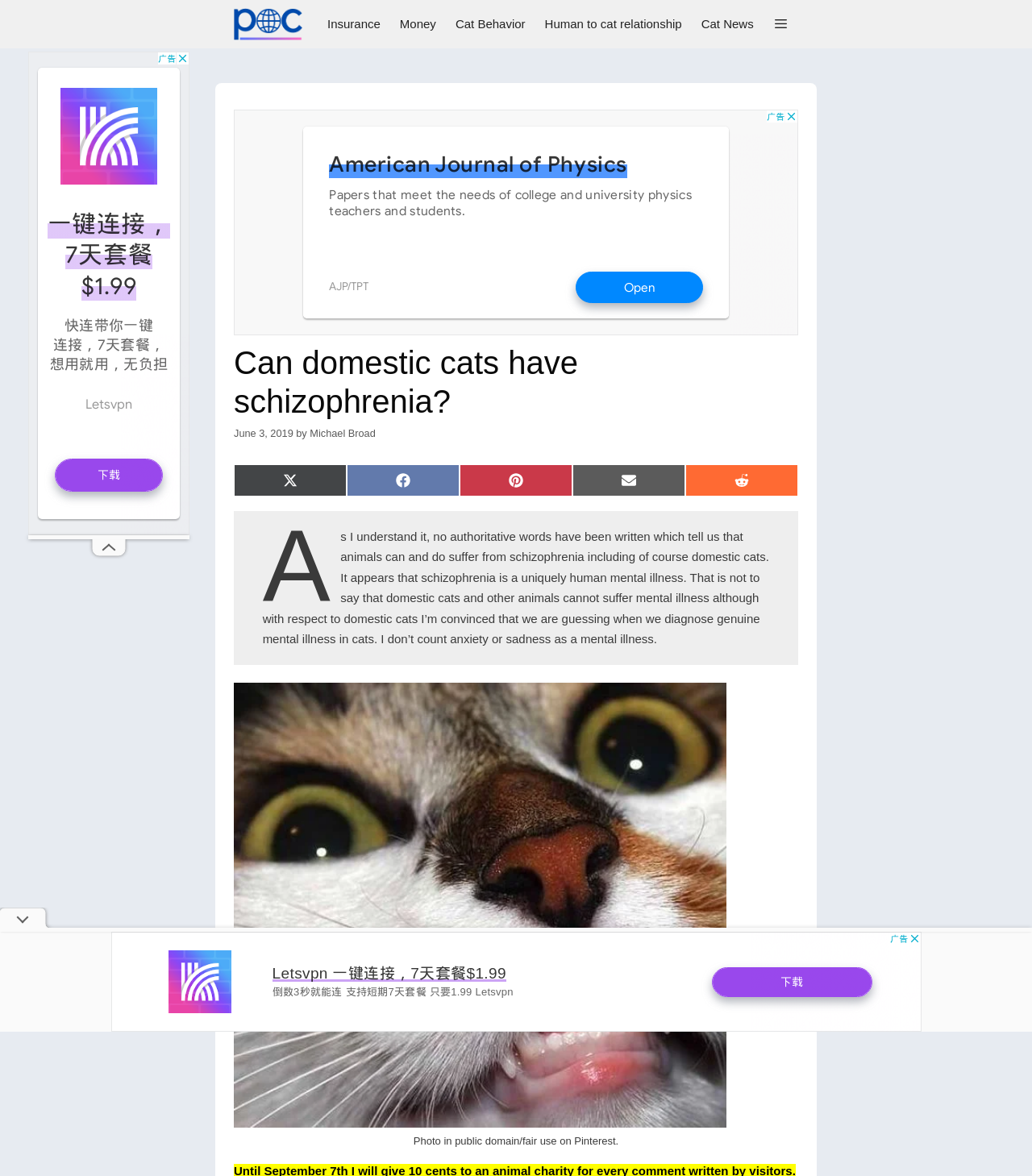Please provide a comprehensive answer to the question below using the information from the image: What is the topic of the article?

The topic of the article can be determined by reading the heading 'Can domestic cats have schizophrenia?' and the subsequent text, which discusses the possibility of schizophrenia in domestic cats.